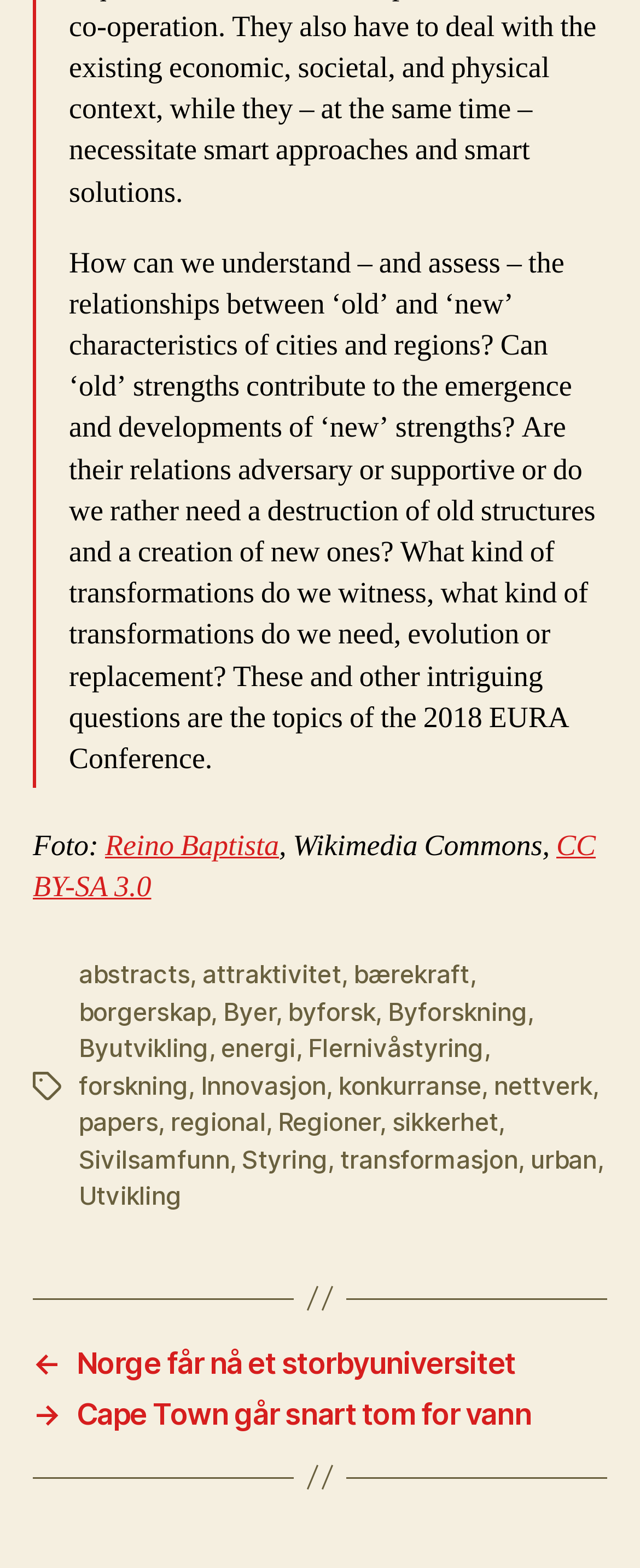Find the bounding box of the web element that fits this description: "Reino Baptista".

[0.164, 0.527, 0.436, 0.551]